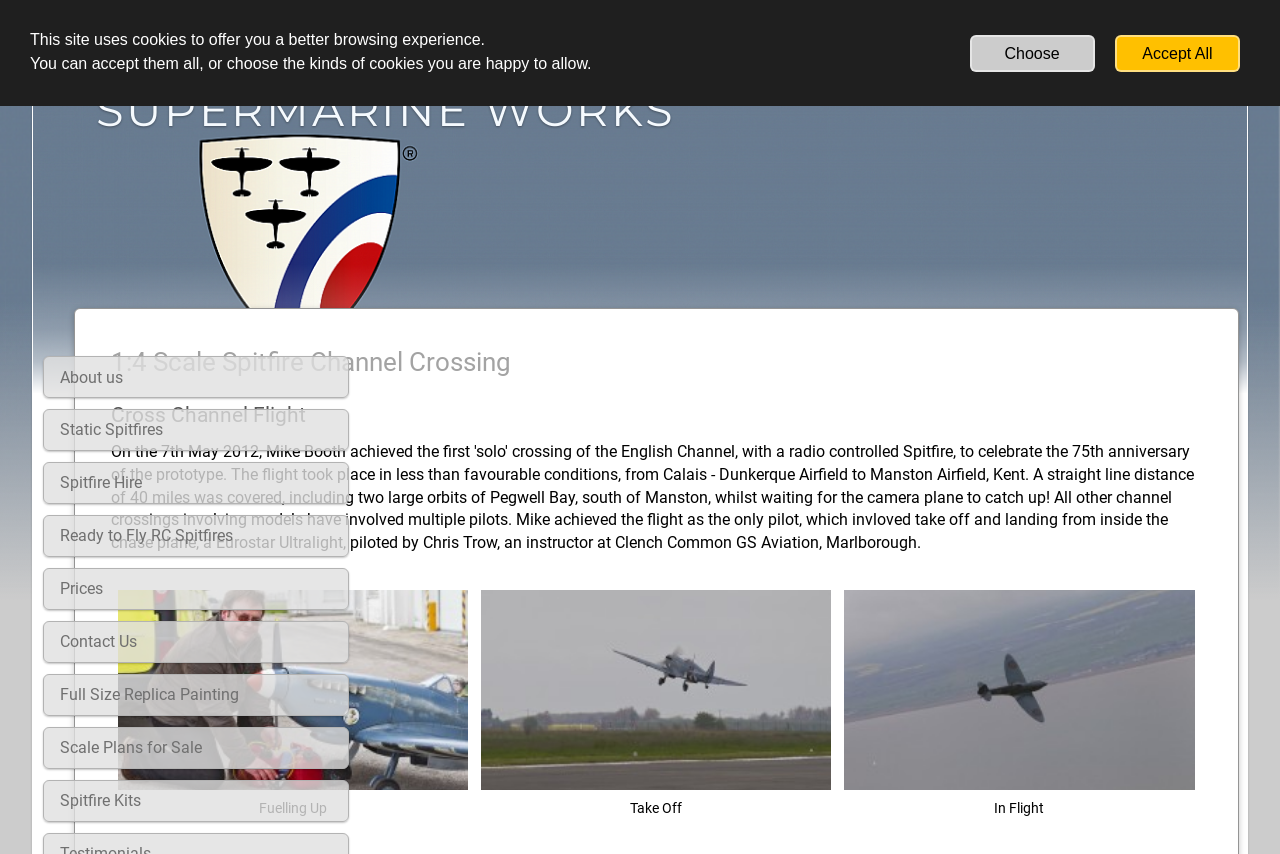Respond with a single word or phrase:
What is the name of the company?

SUPERMARINE WORKS